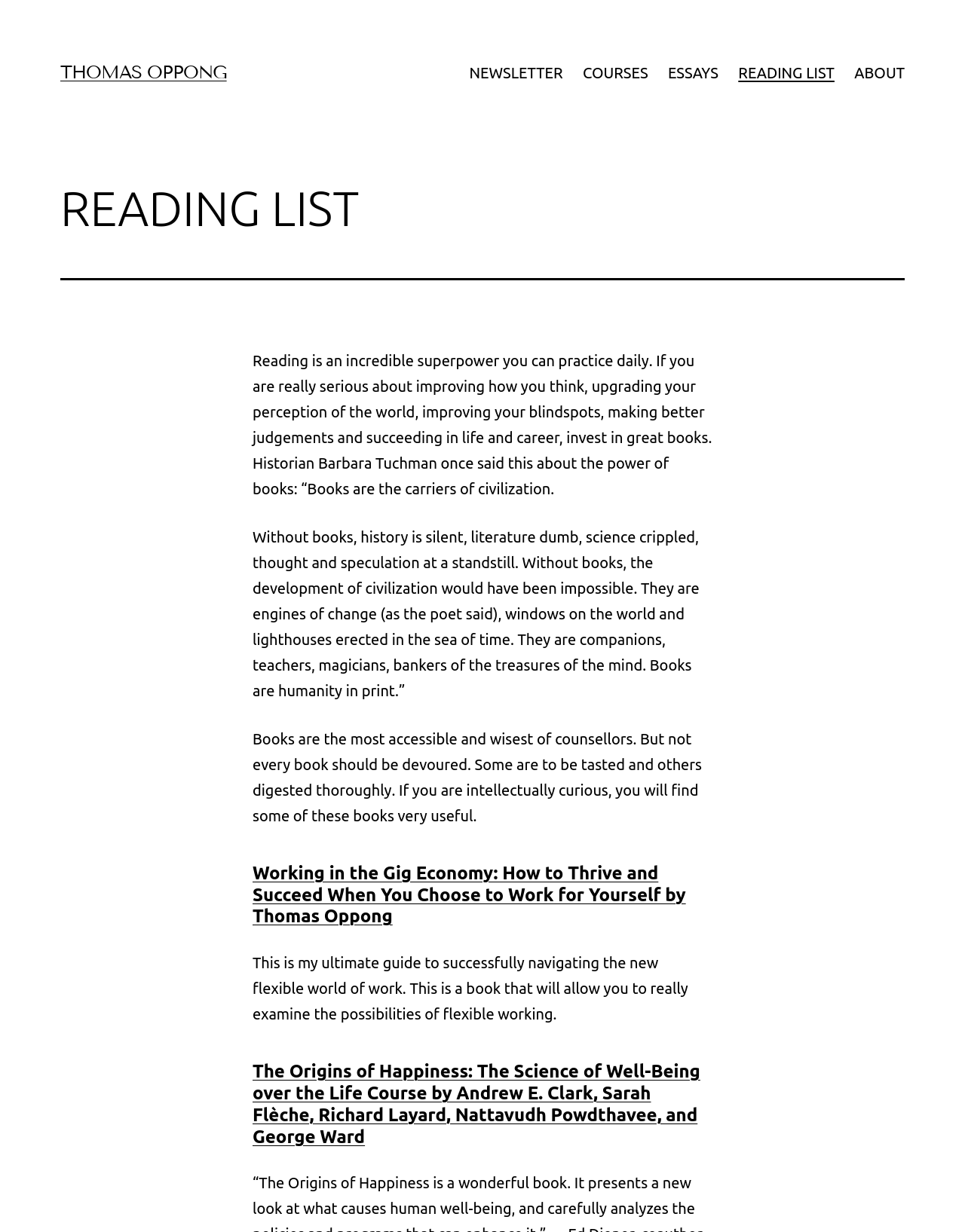Determine the bounding box coordinates of the clickable region to follow the instruction: "Read the quote by Barbara Tuchman".

[0.262, 0.285, 0.738, 0.404]